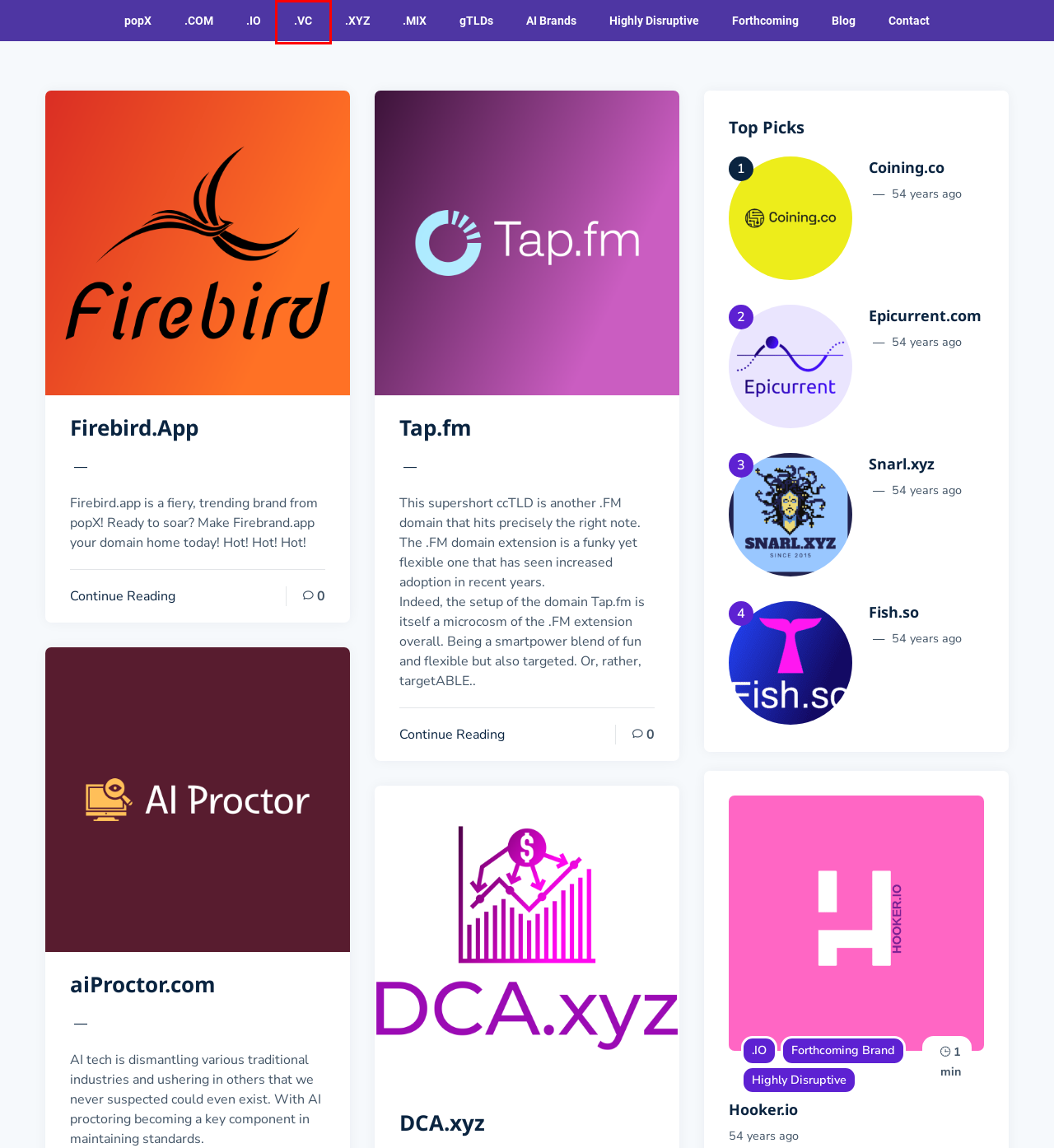Given a webpage screenshot with a red bounding box around a particular element, identify the best description of the new webpage that will appear after clicking on the element inside the red bounding box. Here are the candidates:
A. Hooker.io | popX
B. .VC Archives | popX
C. A disruptive approach to domains.. popX
D. Fish.so | popX
E. Firebird.App | popX
F. .XYZ Archives | popX
G. AI Brands Archives | popX
H. Forthcoming Brand Archives | popX

B